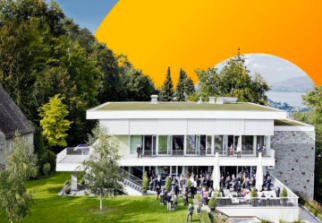What is the color of the backdrop?
Based on the screenshot, provide a one-word or short-phrase response.

Orange